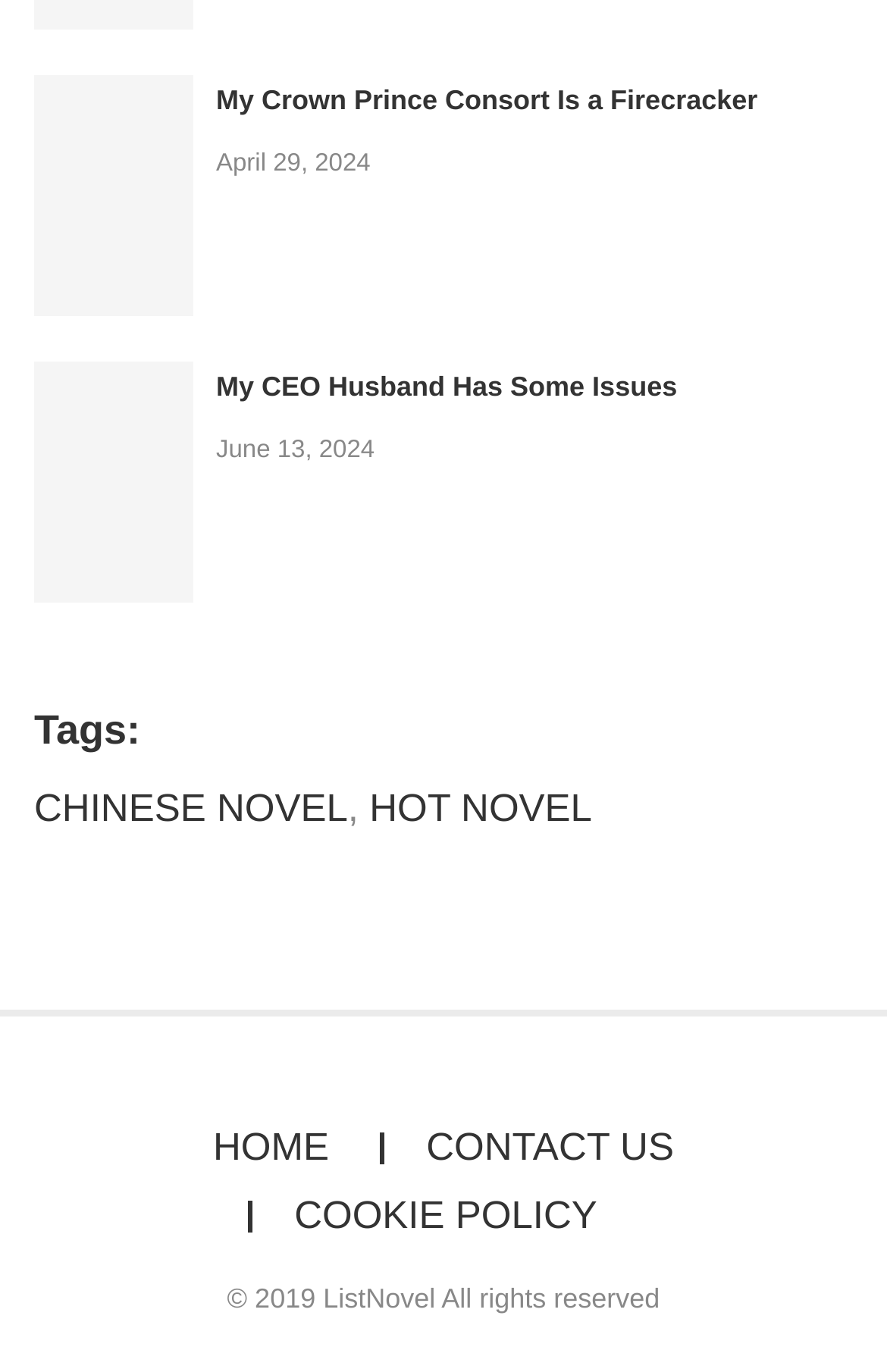Identify the bounding box coordinates of the clickable region required to complete the instruction: "check latest update". The coordinates should be given as four float numbers within the range of 0 and 1, i.e., [left, top, right, bottom].

[0.244, 0.11, 0.418, 0.129]